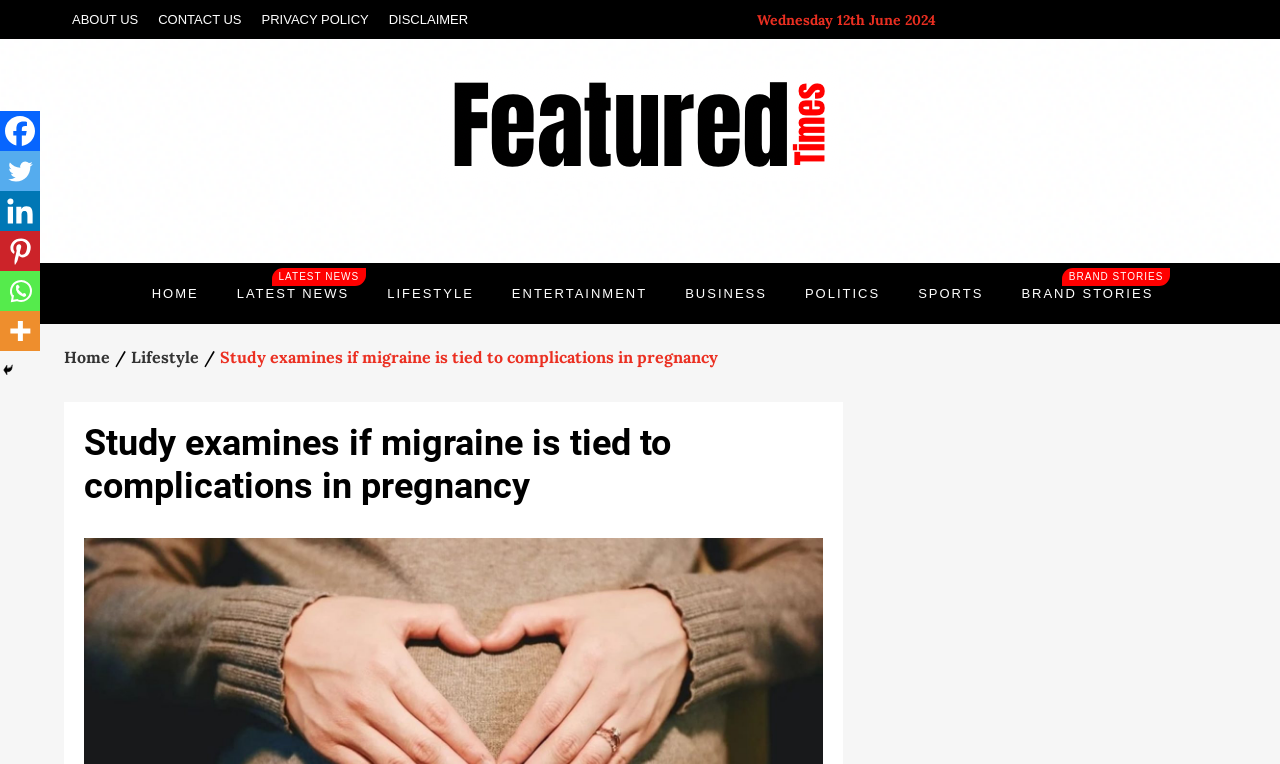Locate the bounding box coordinates of the area where you should click to accomplish the instruction: "Go to Featured Times".

[0.345, 0.15, 0.655, 0.173]